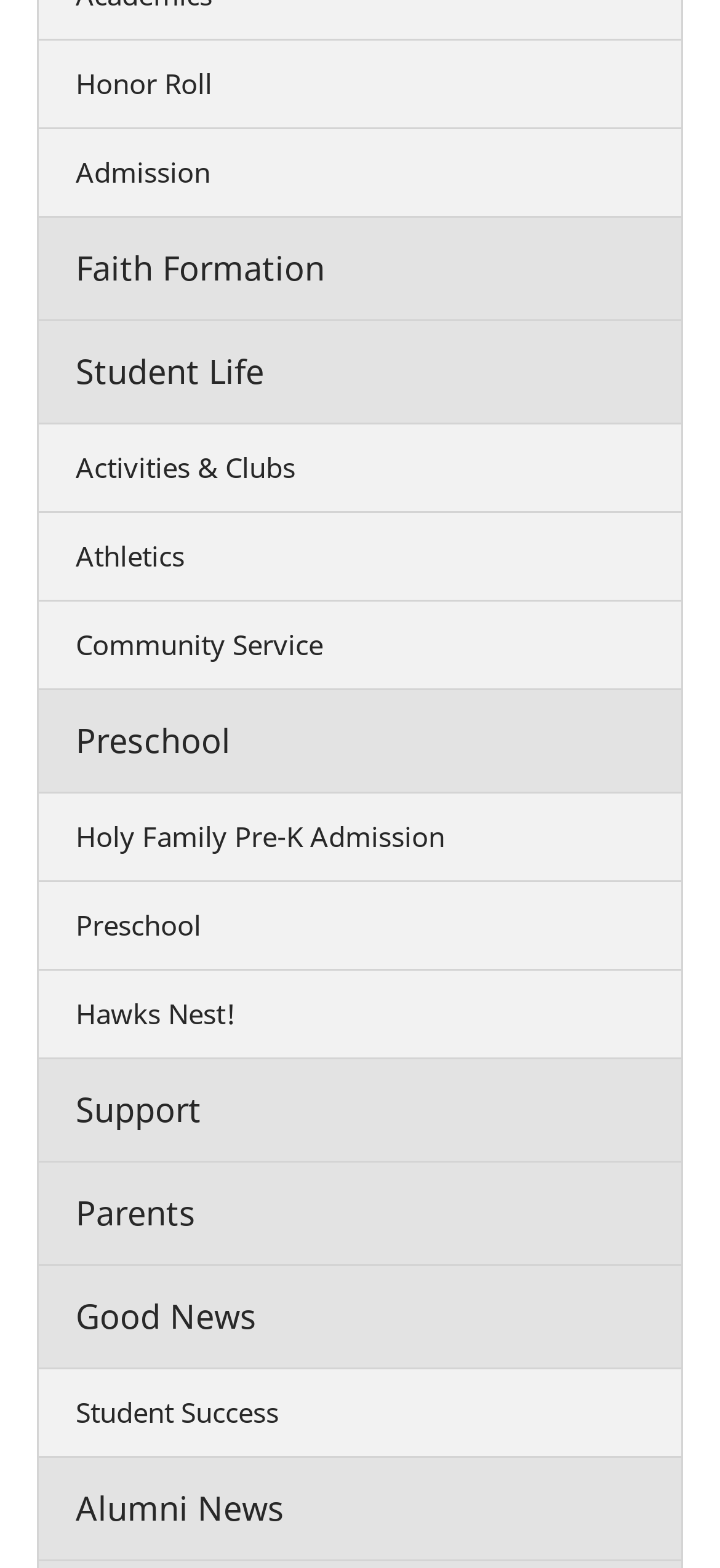Show me the bounding box coordinates of the clickable region to achieve the task as per the instruction: "learn about community service".

[0.051, 0.383, 0.949, 0.439]